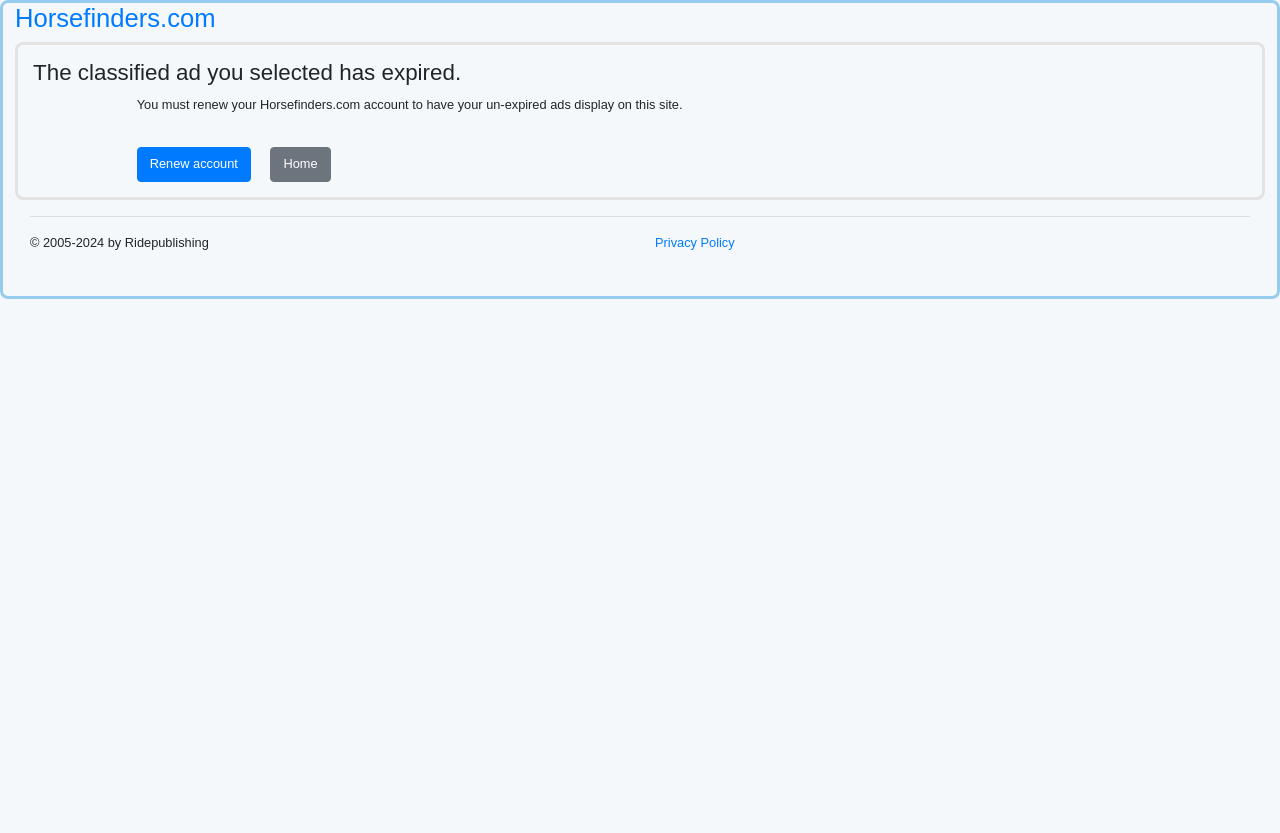Provide your answer in a single word or phrase: 
What is the status of the selected classified ad?

Expired